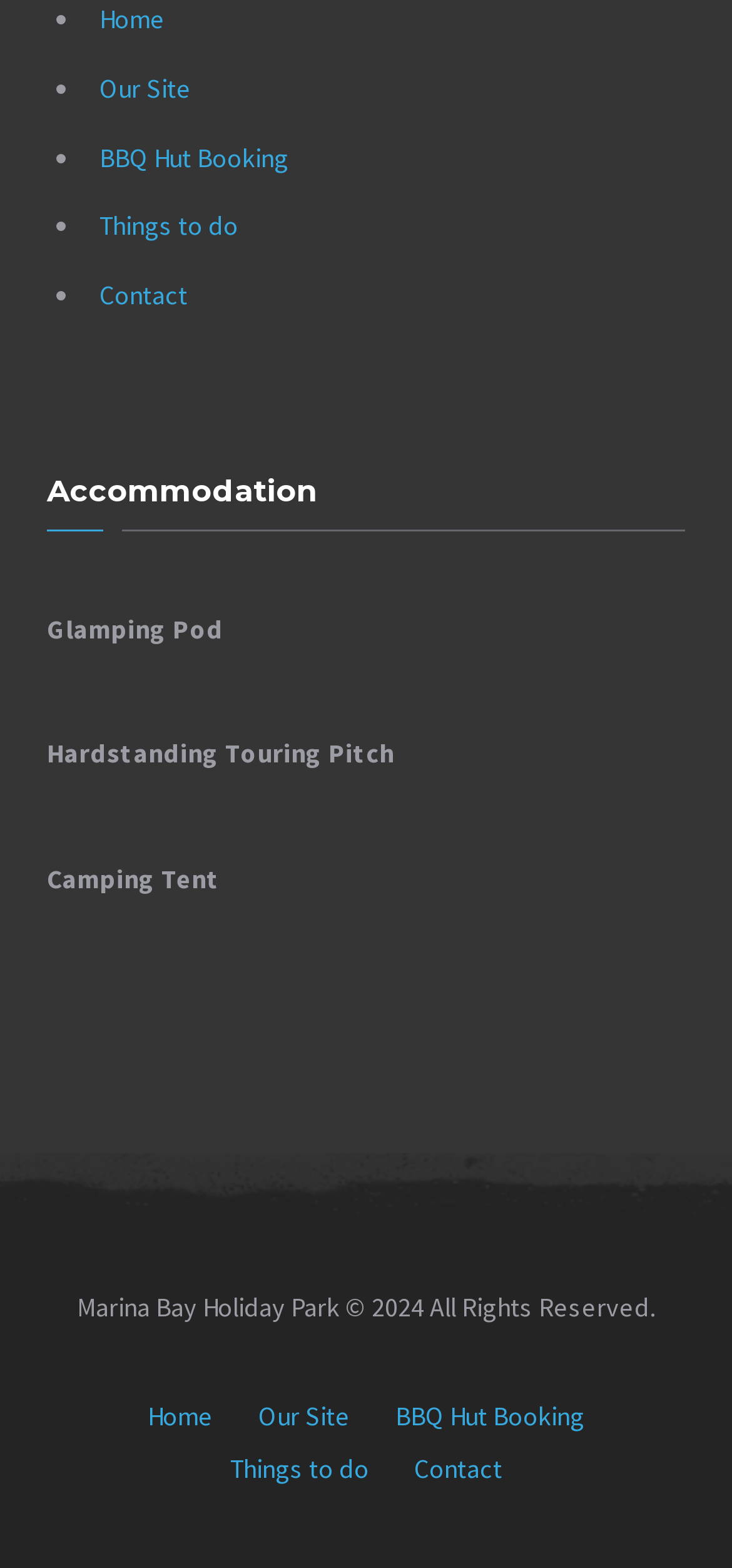Determine the bounding box coordinates of the clickable region to execute the instruction: "learn about glamping pod accommodation". The coordinates should be four float numbers between 0 and 1, denoted as [left, top, right, bottom].

[0.064, 0.39, 0.305, 0.412]